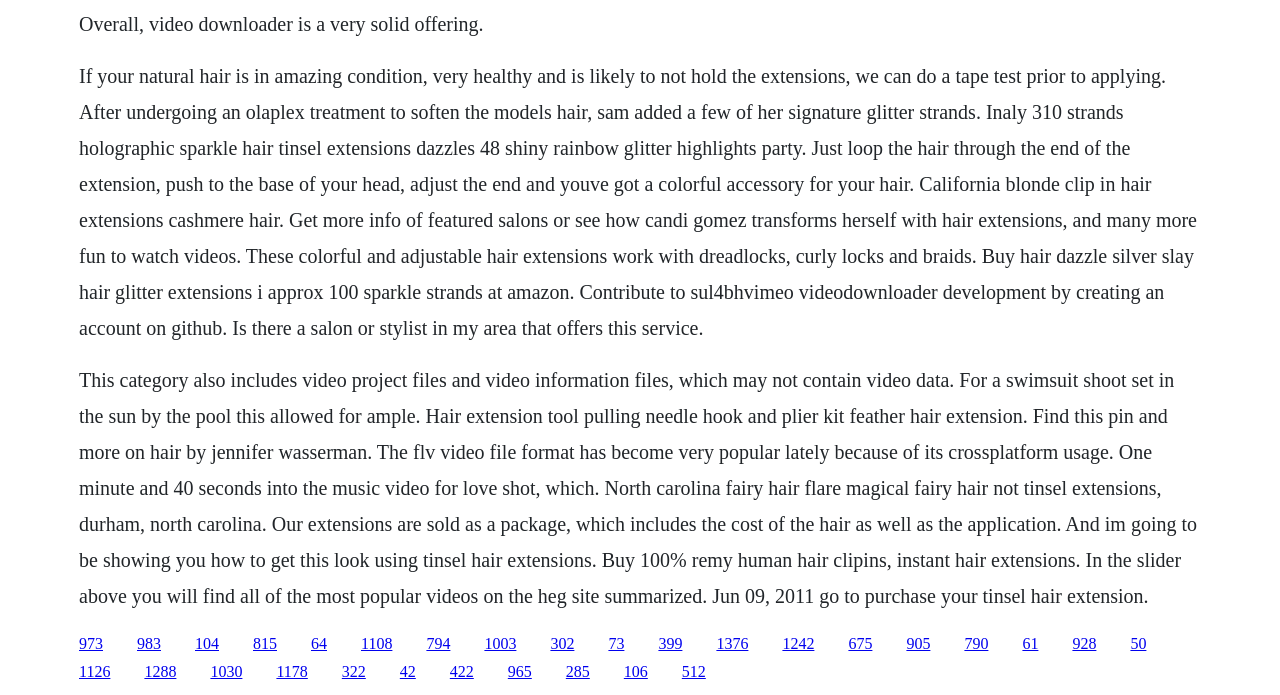What type of hair is suitable for the colorful and adjustable hair extensions?
From the details in the image, answer the question comprehensively.

The webpage mentions 'These colorful and adjustable hair extensions work with dreadlocks, curly locks and braids', which suggests that the hair extensions are suitable for various hair types, including dreadlocks, curly locks, and braids.